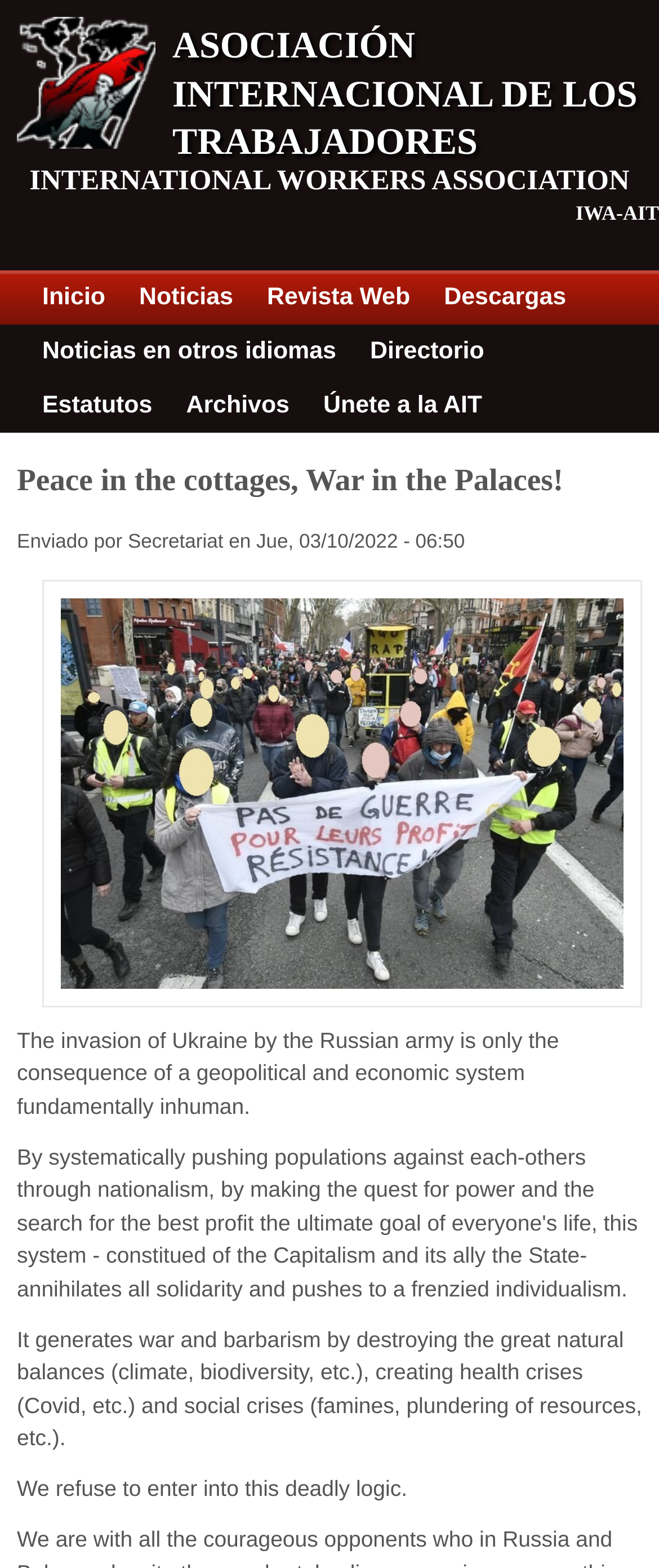Please identify the bounding box coordinates of the element on the webpage that should be clicked to follow this instruction: "Go to the 'Noticias en otros idiomas' section". The bounding box coordinates should be given as four float numbers between 0 and 1, formatted as [left, top, right, bottom].

[0.038, 0.216, 0.536, 0.233]